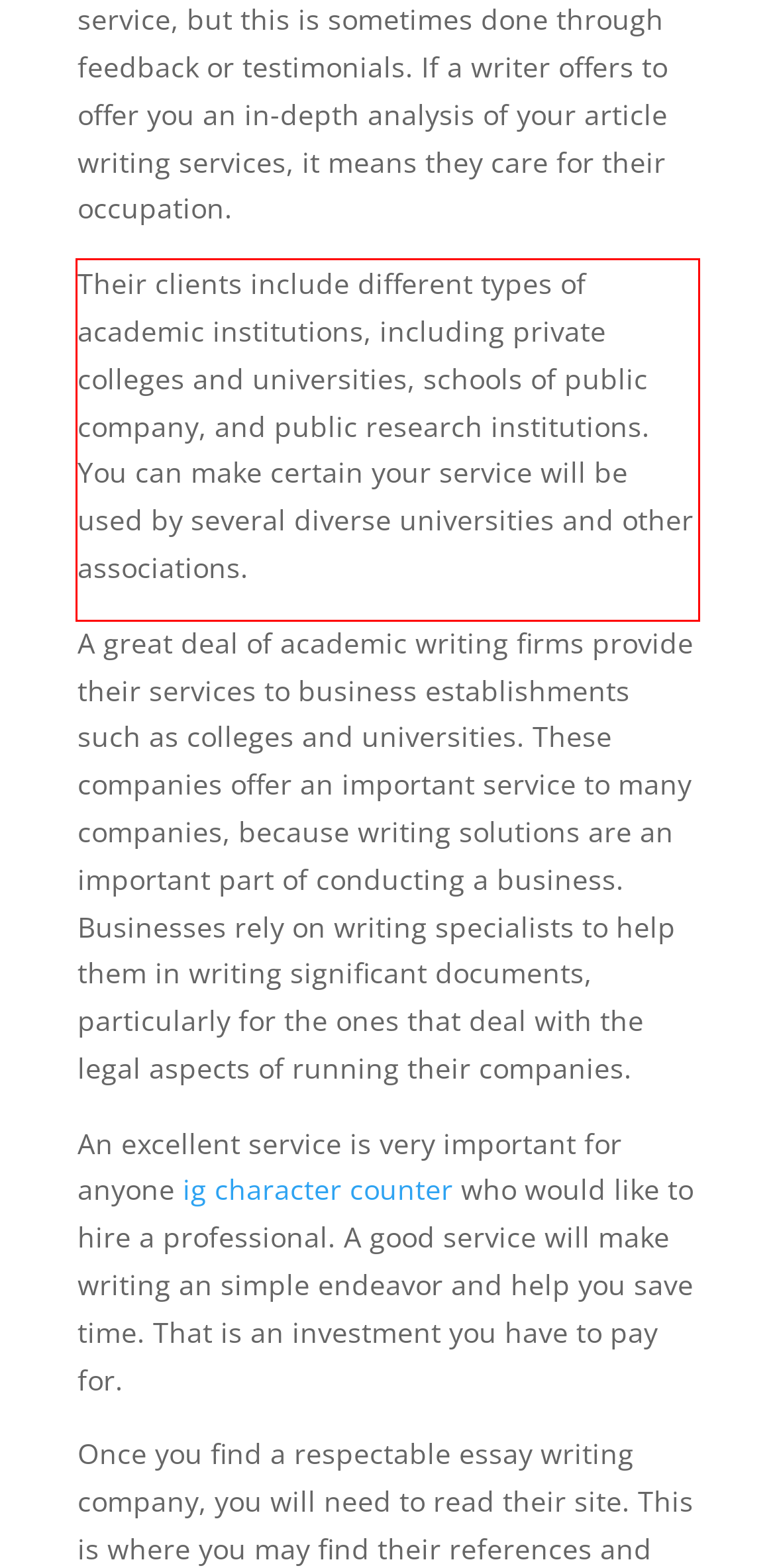Examine the screenshot of the webpage, locate the red bounding box, and perform OCR to extract the text contained within it.

Their clients include different types of academic institutions, including private colleges and universities, schools of public company, and public research institutions. You can make certain your service will be used by several diverse universities and other associations.